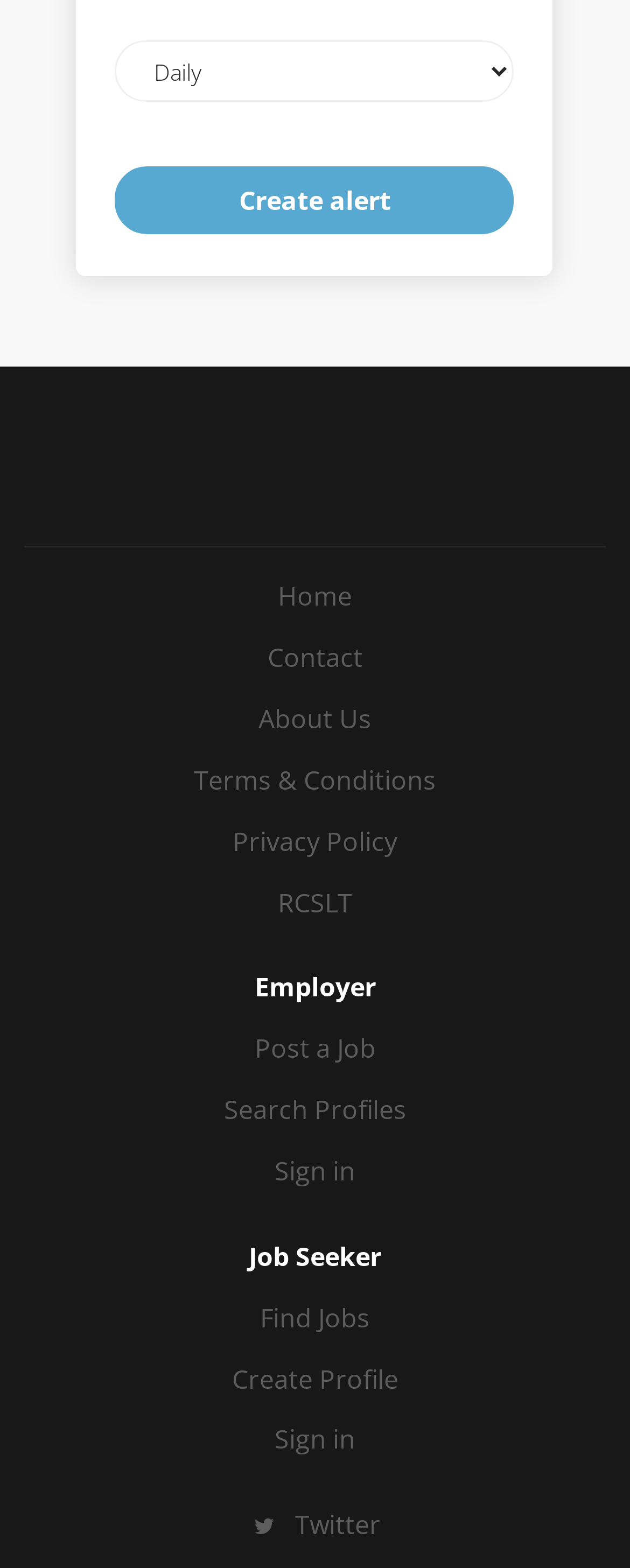What is the purpose of the 'Email frequency' combobox? Examine the screenshot and reply using just one word or a brief phrase.

To select email frequency